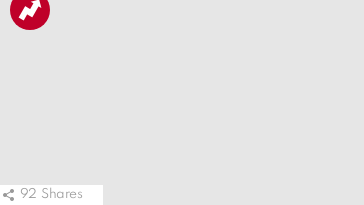Generate a complete and detailed caption for the image.

The image features a visual representation of a video conference with multiple participants, capturing the essence of remote collaboration. This image accompanies an article titled "Here Are 66 of The Highest-Paying Remote Jobs," which highlights lucrative job opportunities available in the remote work landscape. Below the image, there is a social media sharing icon alongside a counter displaying "92 Shares," indicating the article's engagement level among readers. This combination of visuals and statistics underscores the increasing relevance and interest in remote work solutions.